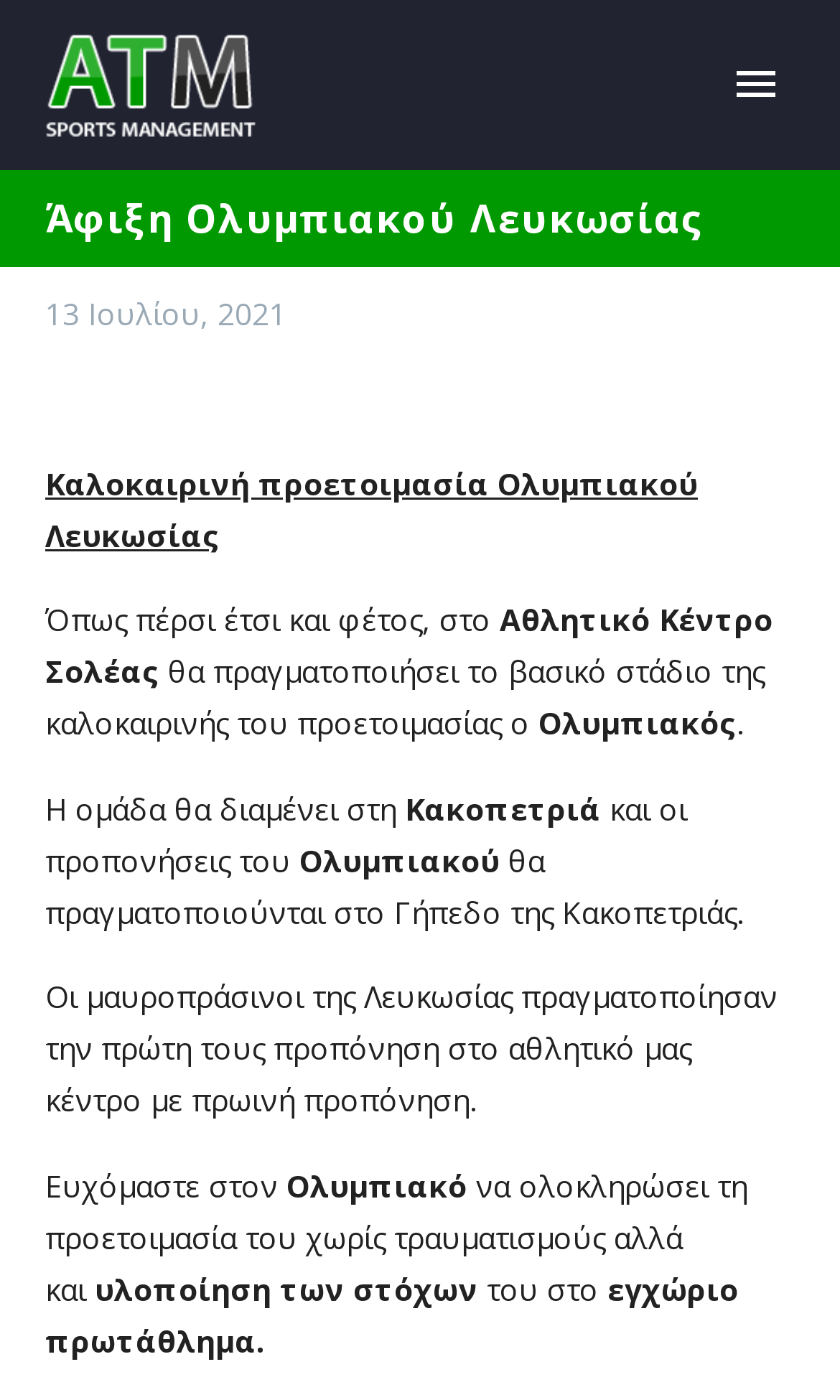Locate the primary heading on the webpage and return its text.

Άφιξη Ολυμπιακού Λευκωσίας